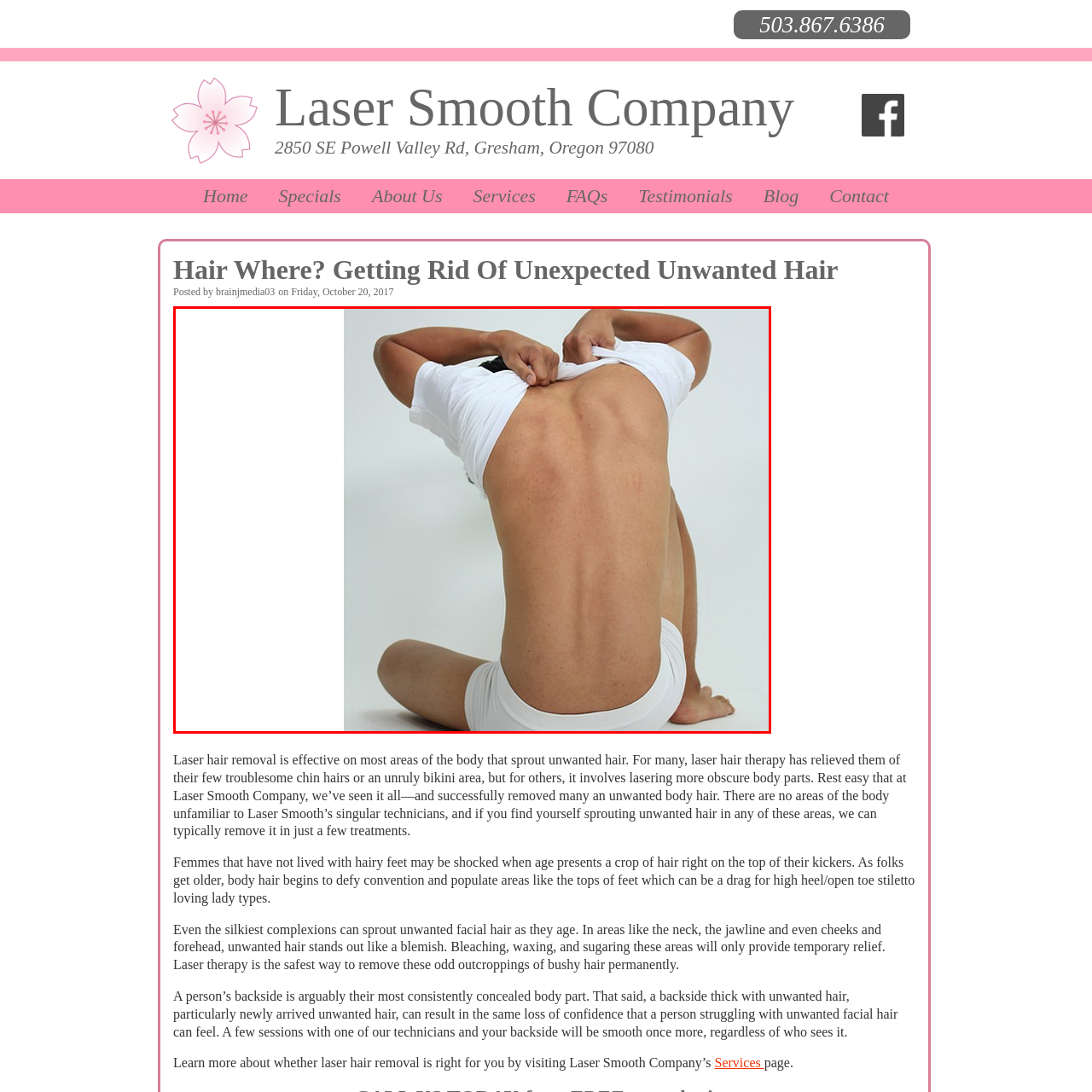Direct your attention to the image enclosed by the red boundary, What is the individual in the image doing? 
Answer concisely using a single word or phrase.

Inspecting their back